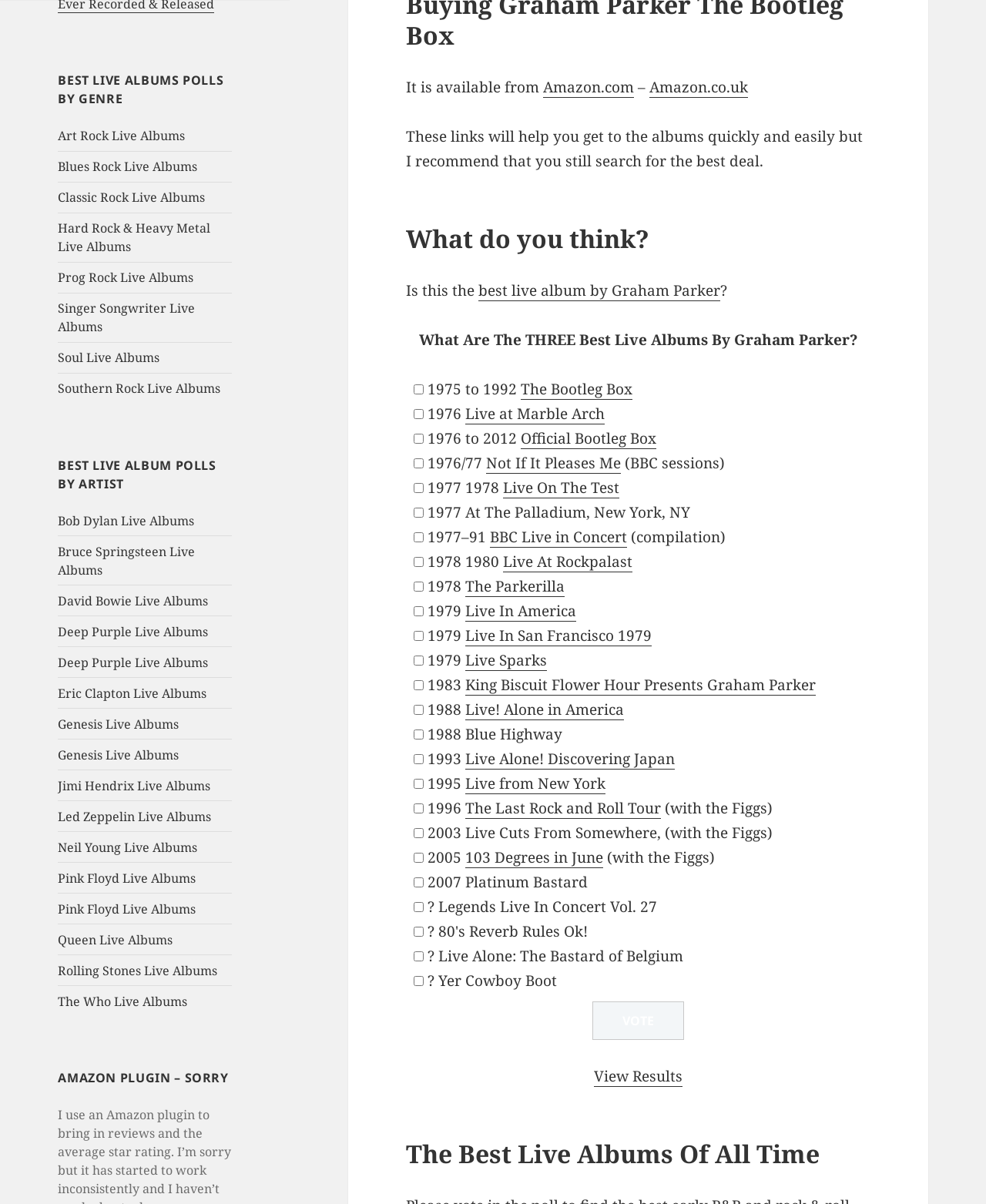Using floating point numbers between 0 and 1, provide the bounding box coordinates in the format (top-left x, top-left y, bottom-right x, bottom-right y). Locate the UI element described here: Live At Rockpalast

[0.51, 0.458, 0.641, 0.475]